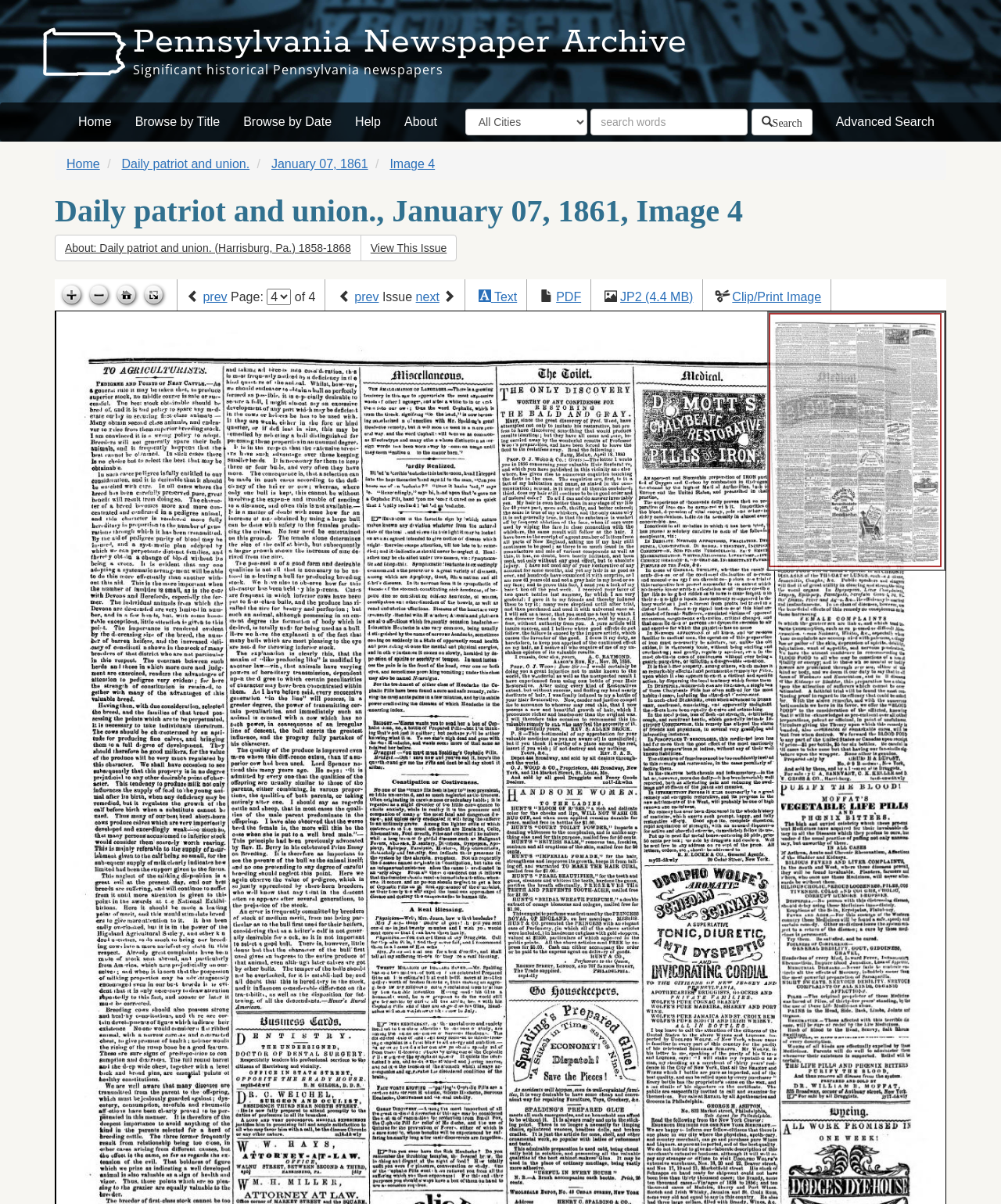Find the bounding box coordinates of the clickable area that will achieve the following instruction: "View this issue".

[0.36, 0.195, 0.456, 0.217]